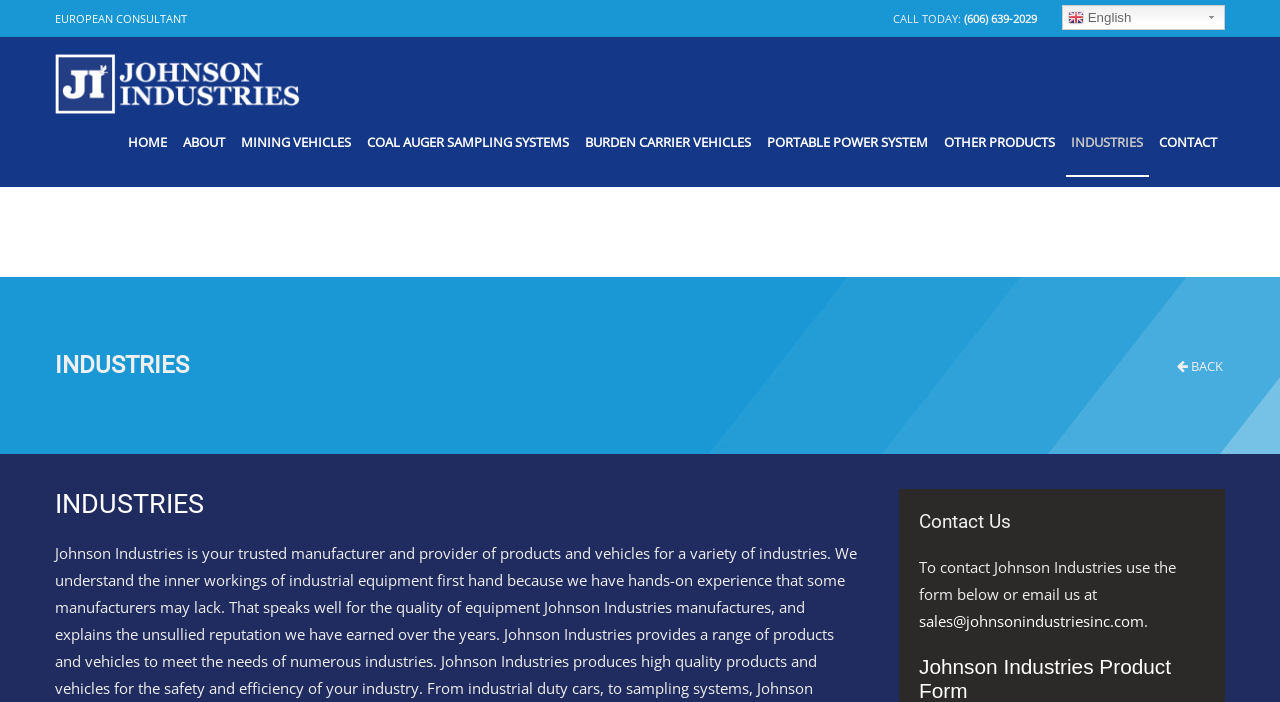Please study the image and answer the question comprehensively:
What is the working hour on Monday?

I found the working hour by looking at the gridcell element under the 'WORKING HOURS' heading, which displays the working hours for each day of the week. Specifically, I looked at the gridcell element that says 'Monday' and the adjacent gridcell element that displays the working hour.